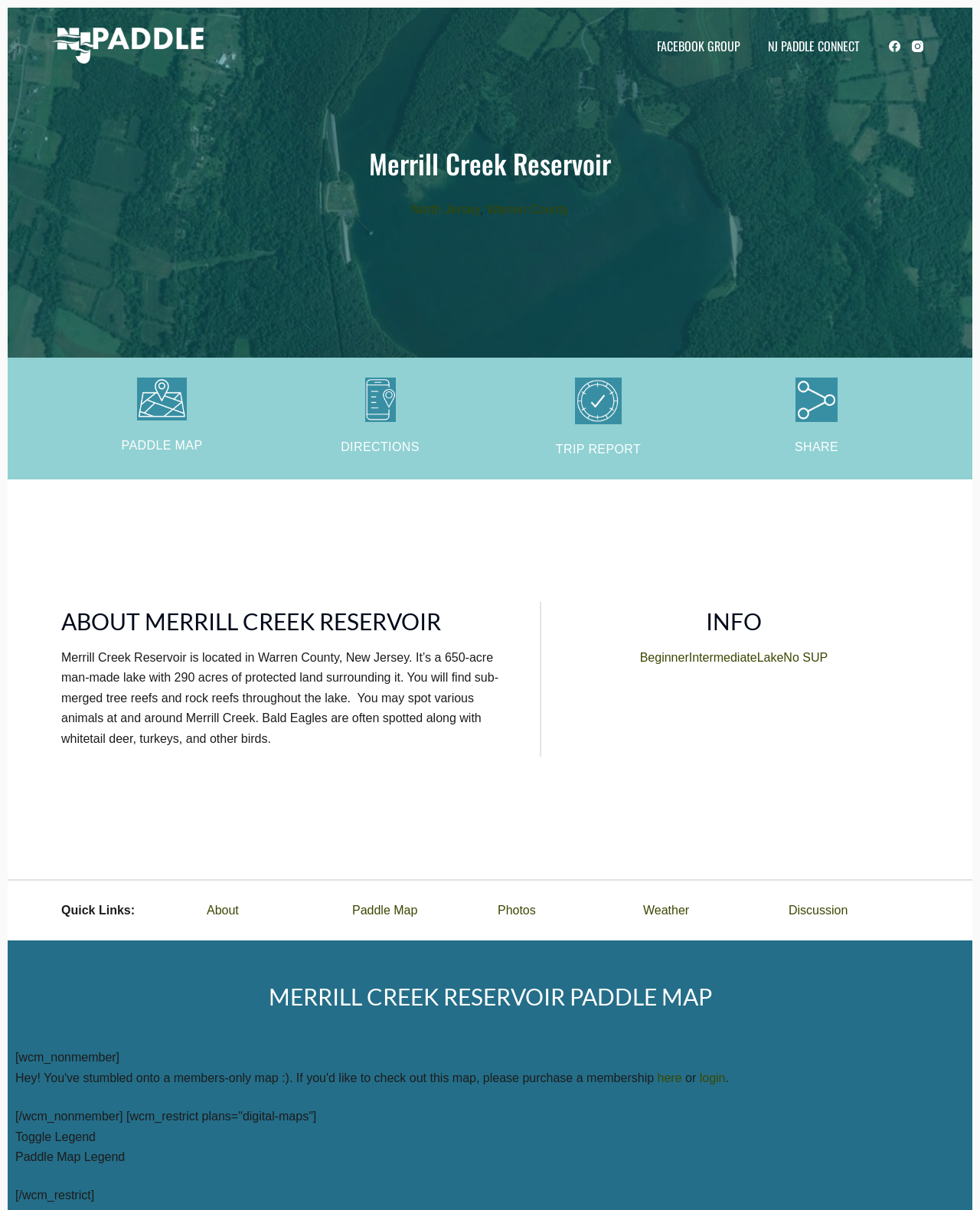What is the size of the man-made lake?
Analyze the image and provide a thorough answer to the question.

I found the answer by reading the text under the heading 'Merrill Creek Reservoir' which describes the lake as 'a 650-acre man-made lake'.